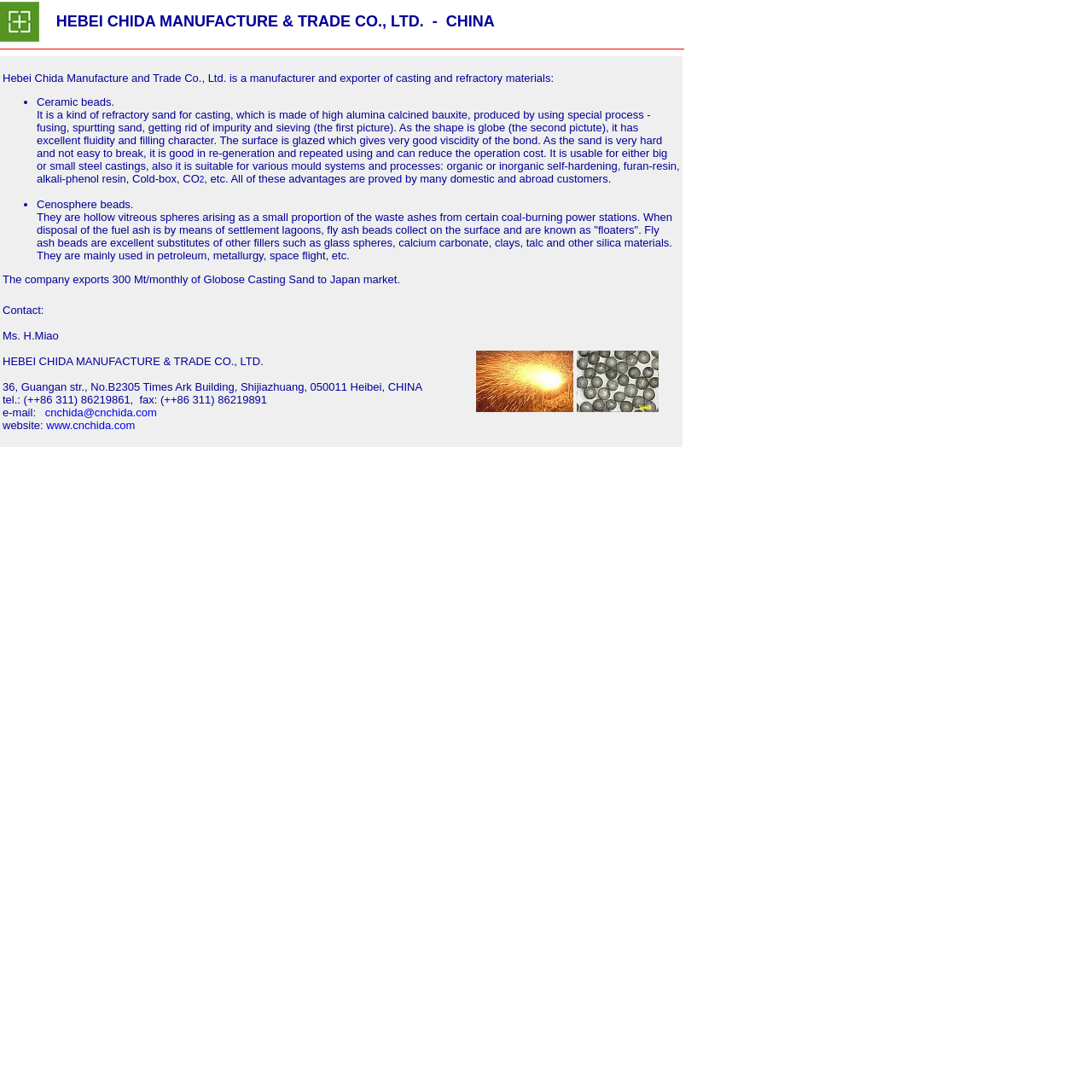What is the company's main product?
Please provide a detailed answer to the question.

Based on the webpage content, the company Hebei Chida Manufacture and Trade Co., Ltd. is a manufacturer and exporter of casting and refractory materials, and one of their main products is Ceramic beads, which is a kind of refractory sand for casting.